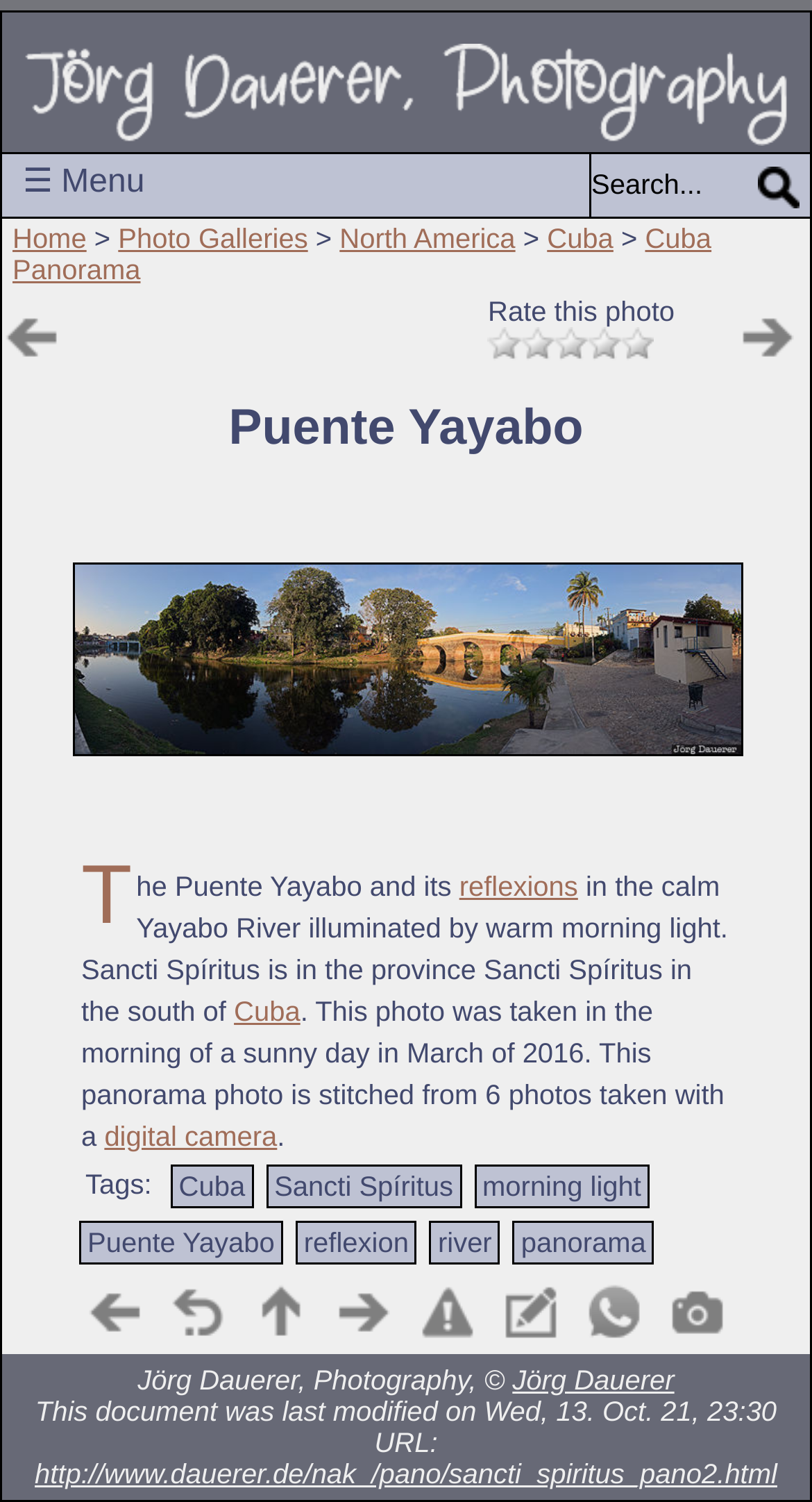What is the name of the photographer?
Give a detailed explanation using the information visible in the image.

The name of the photographer can be determined by reading the text 'Jörg Dauerer, Photography, ©' on the webpage, which is likely the photographer's credit.